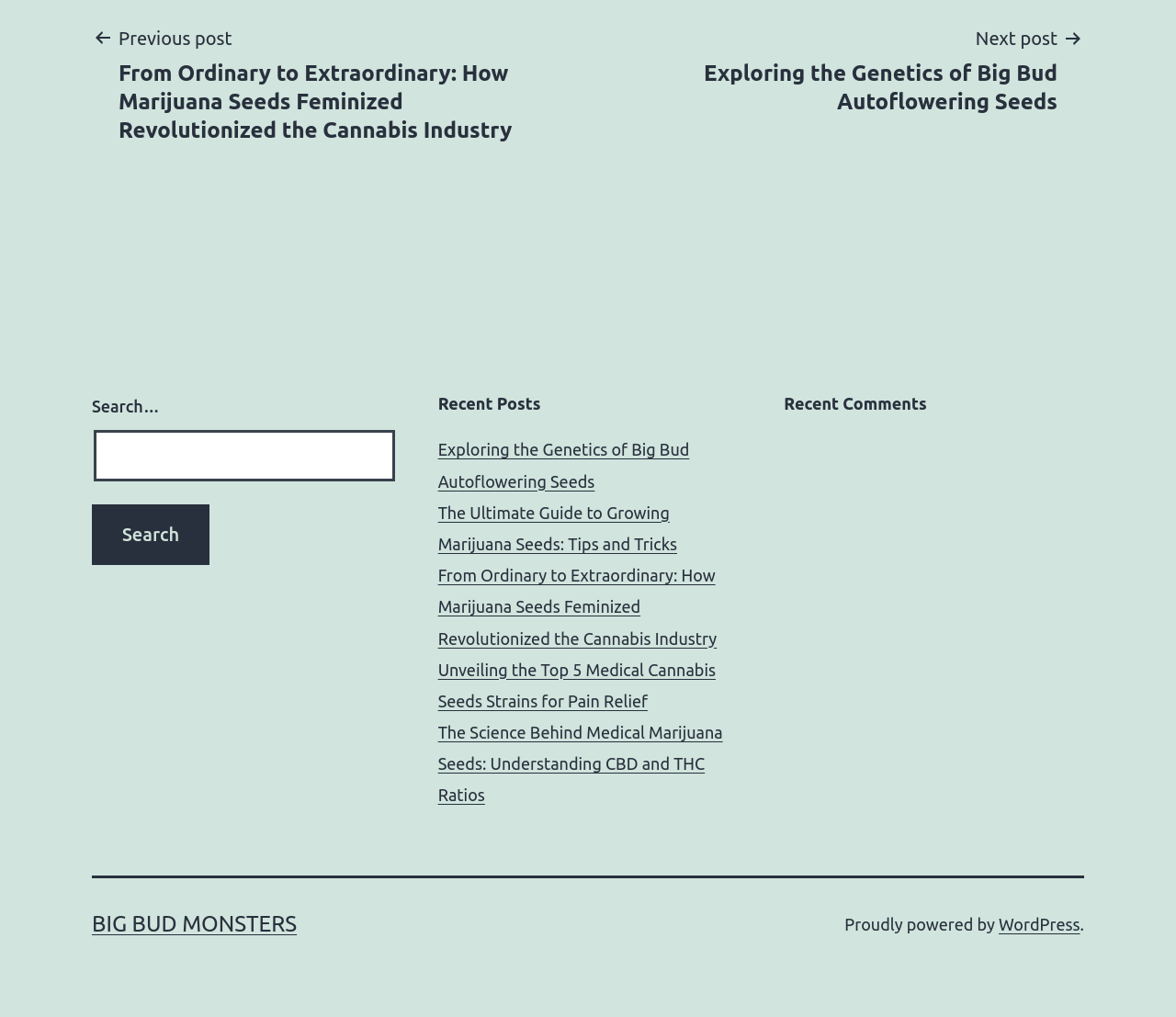Please find the bounding box for the UI component described as follows: "parent_node: Search… name="s"".

[0.08, 0.423, 0.336, 0.474]